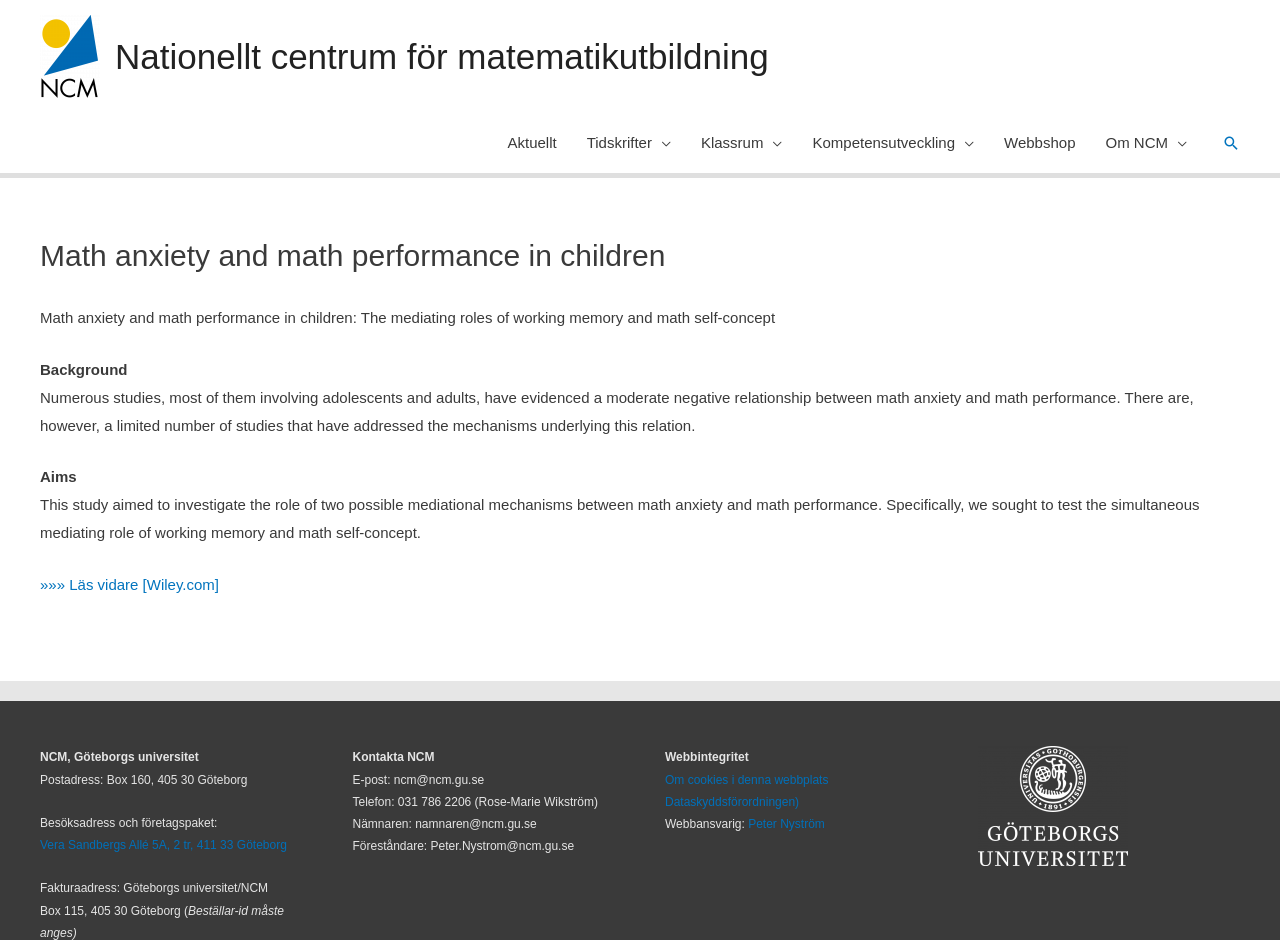What is the name of the organization?
Refer to the image and respond with a one-word or short-phrase answer.

Nationellt centrum för matematikutbildning